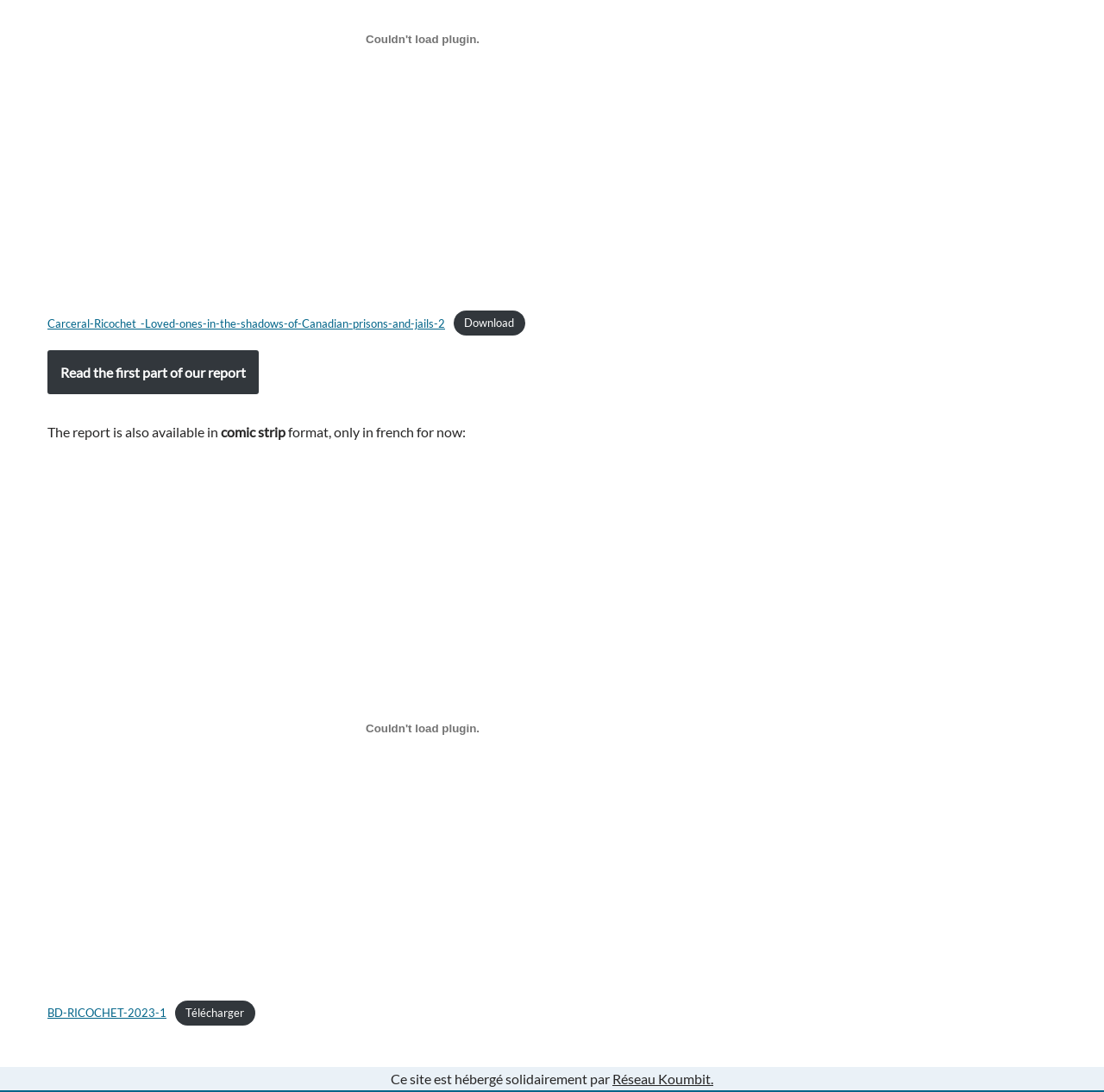Provide a thorough and detailed response to the question by examining the image: 
What is the name of the report?

The name of the report can be found in the first link on the webpage, which is 'Carceral-Ricochet_-Loved-ones-in-the-shadows-of-Canadian-prisons-and-jails-2'.